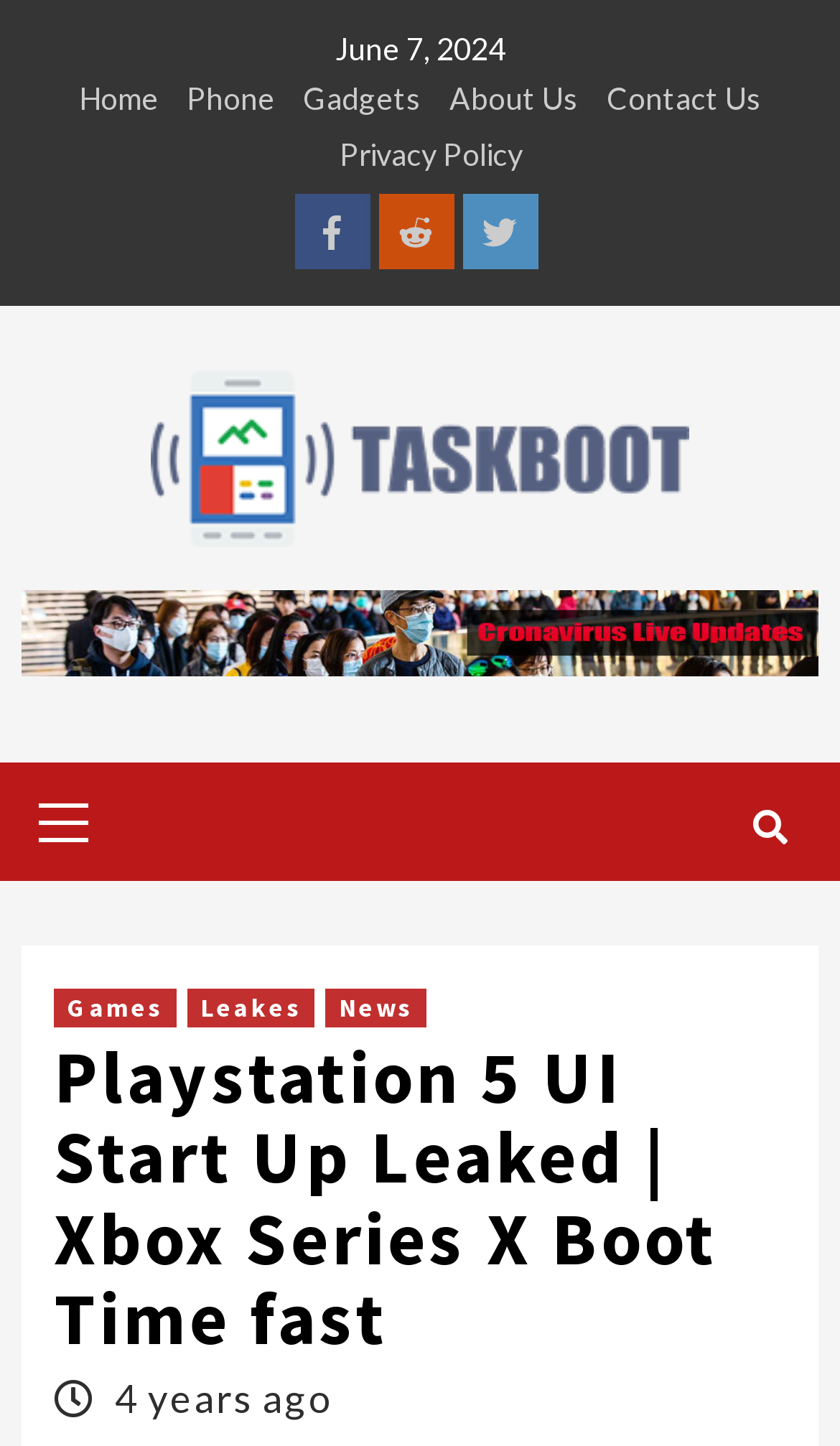Can you determine the bounding box coordinates of the area that needs to be clicked to fulfill the following instruction: "Click on Home"?

[0.094, 0.054, 0.188, 0.091]